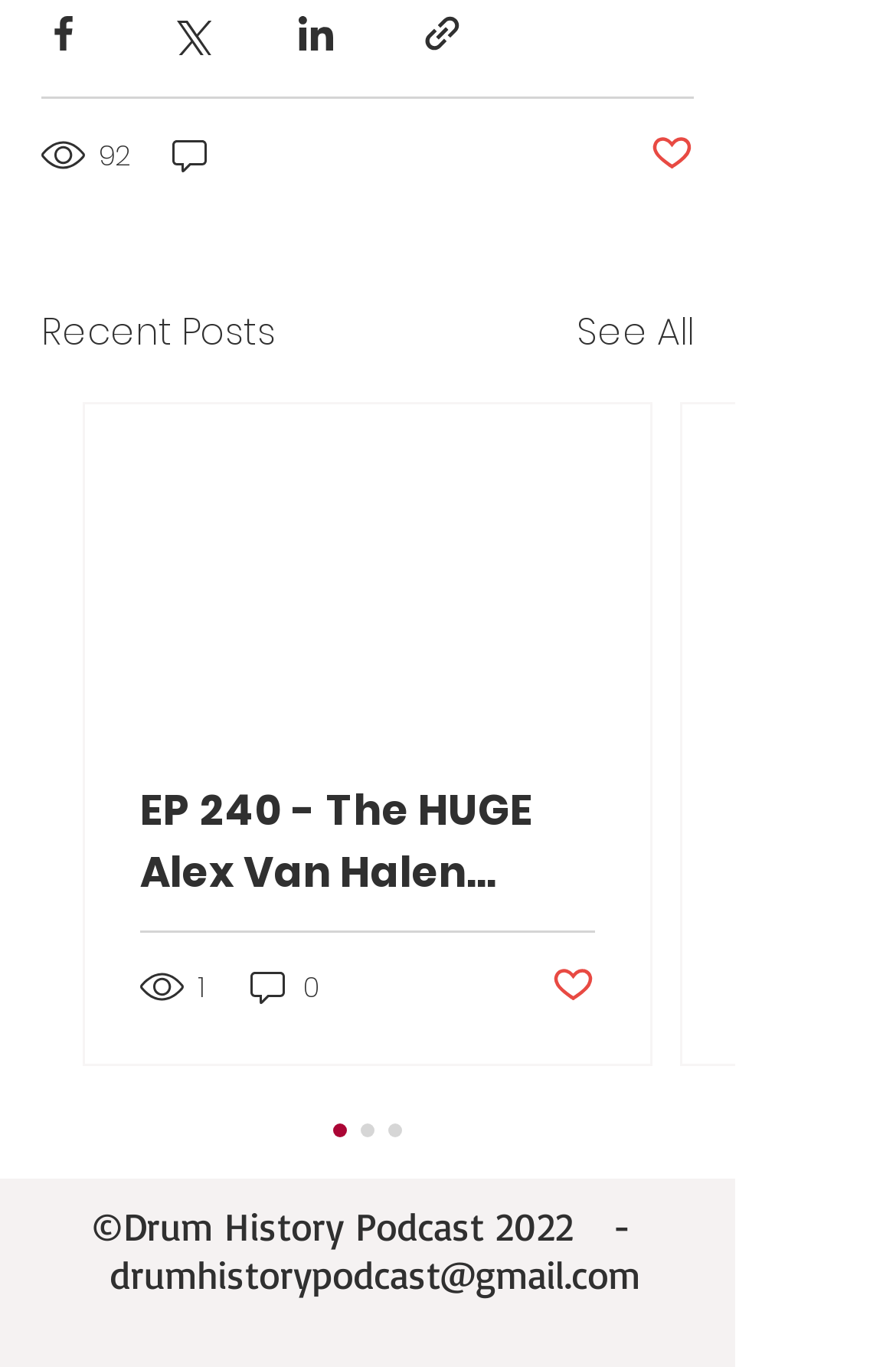Determine the bounding box for the UI element described here: "Add to cart".

None